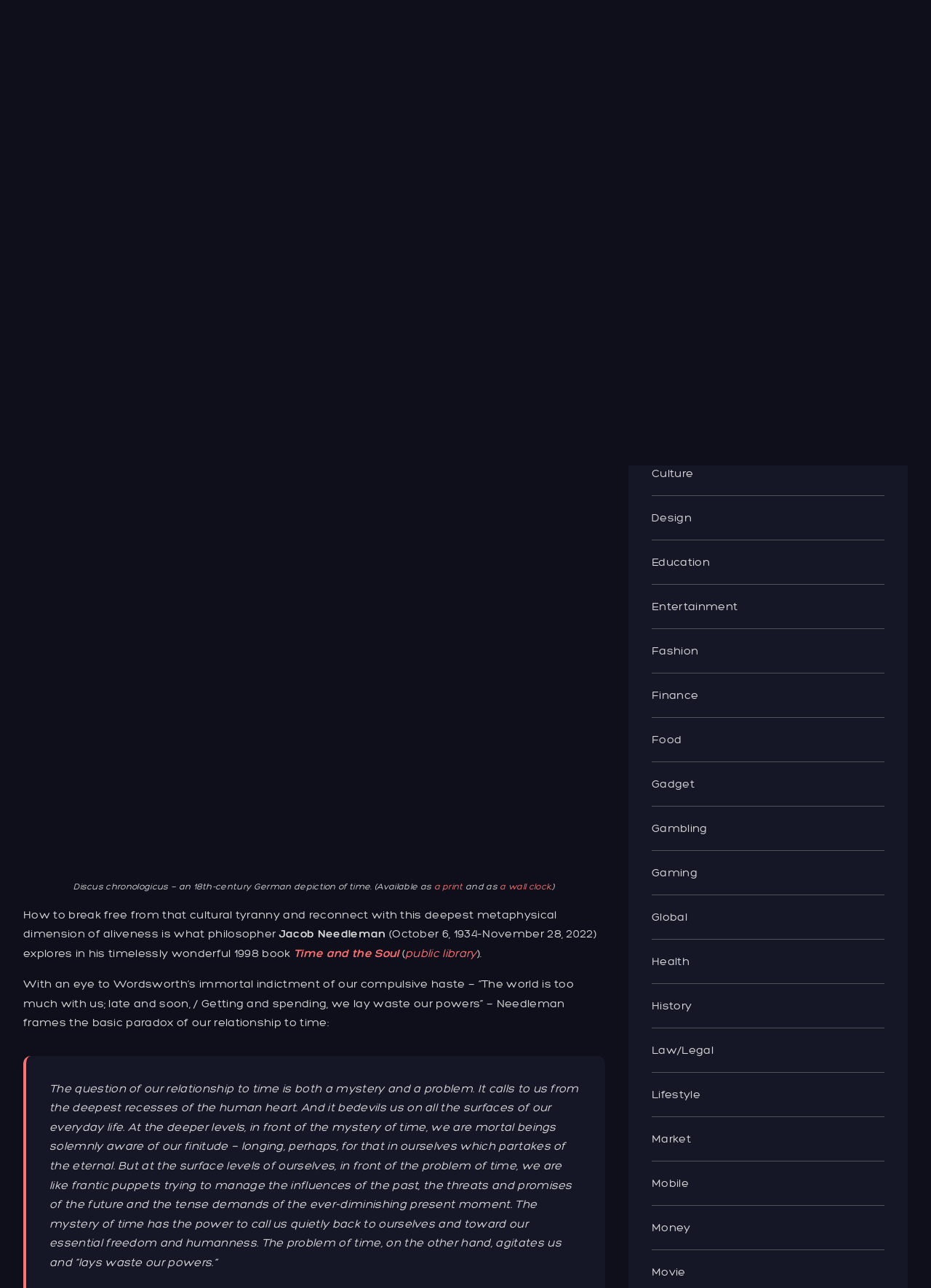What is the cultural phenomenon that Needleman frames as a paradox?
Could you answer the question with a detailed and thorough explanation?

The question is asking about the cultural phenomenon that Needleman frames as a paradox. This information can be found in the StaticText element with ID 527, which says '...Needleman frames the basic paradox of our relationship to time...'.